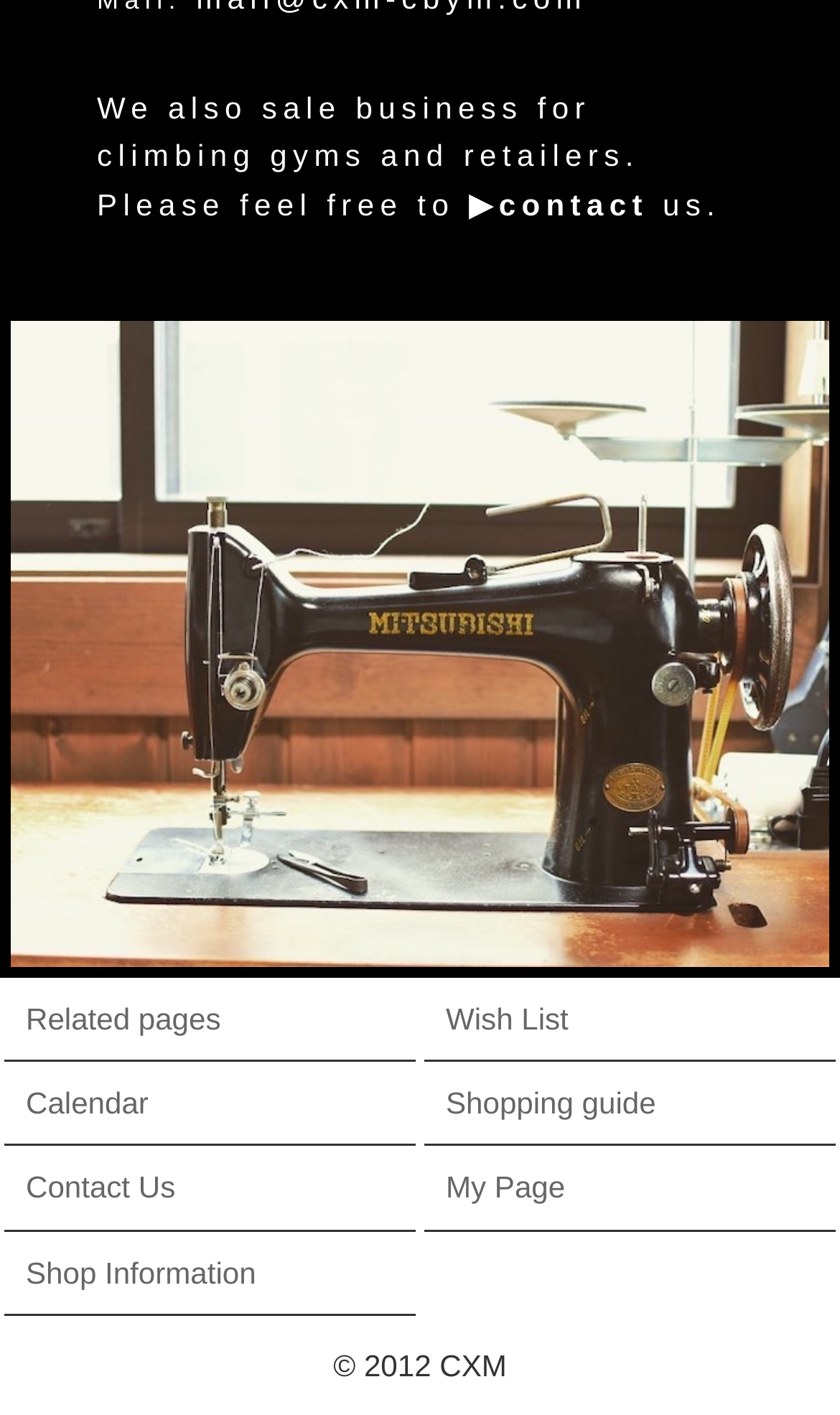Given the webpage screenshot and the description, determine the bounding box coordinates (top-left x, top-left y, bottom-right x, bottom-right y) that define the location of the UI element matching this description: ▶contact

[0.558, 0.132, 0.772, 0.156]